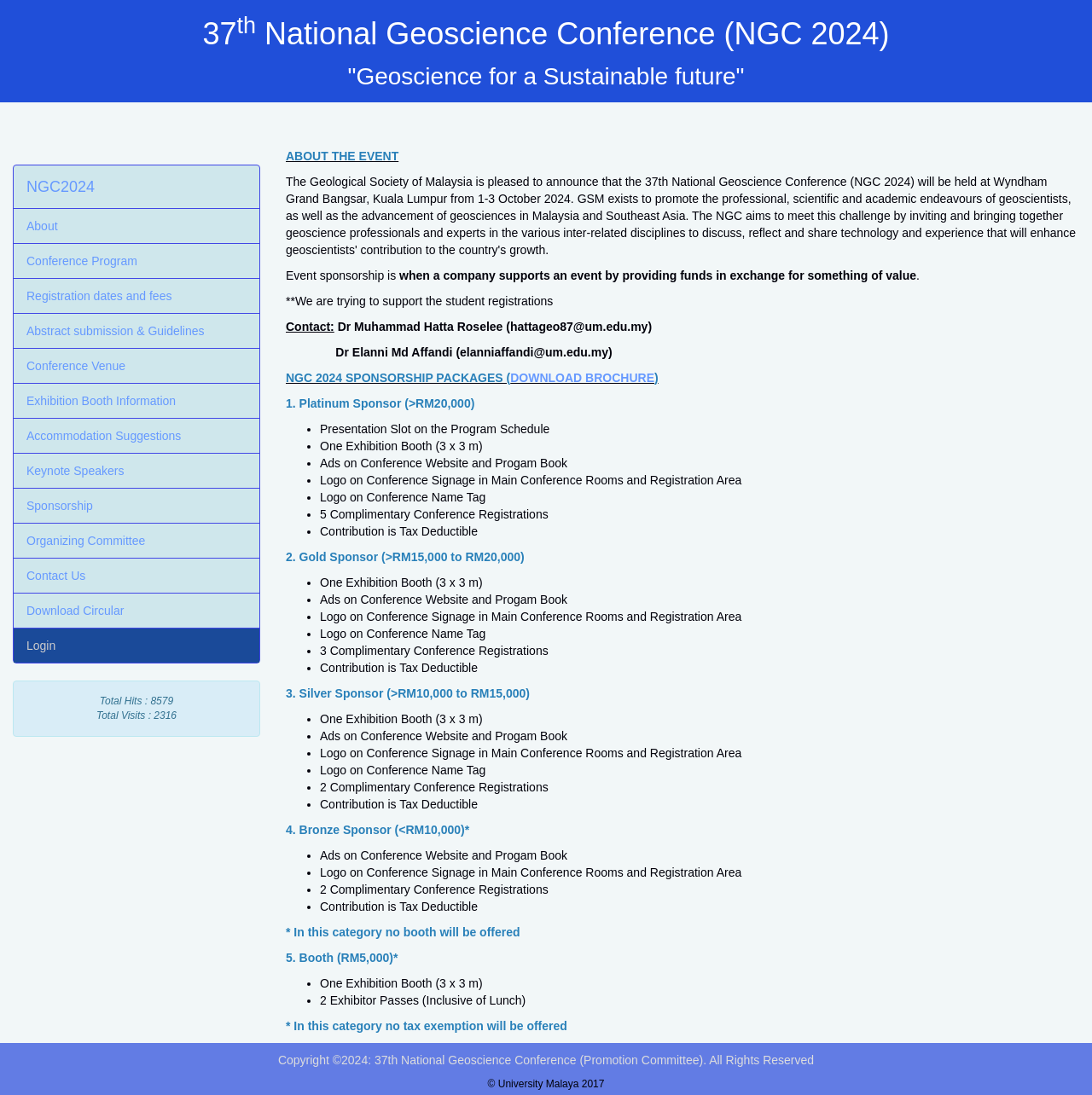Answer the question below with a single word or a brief phrase: 
How many links are available on the webpage?

15